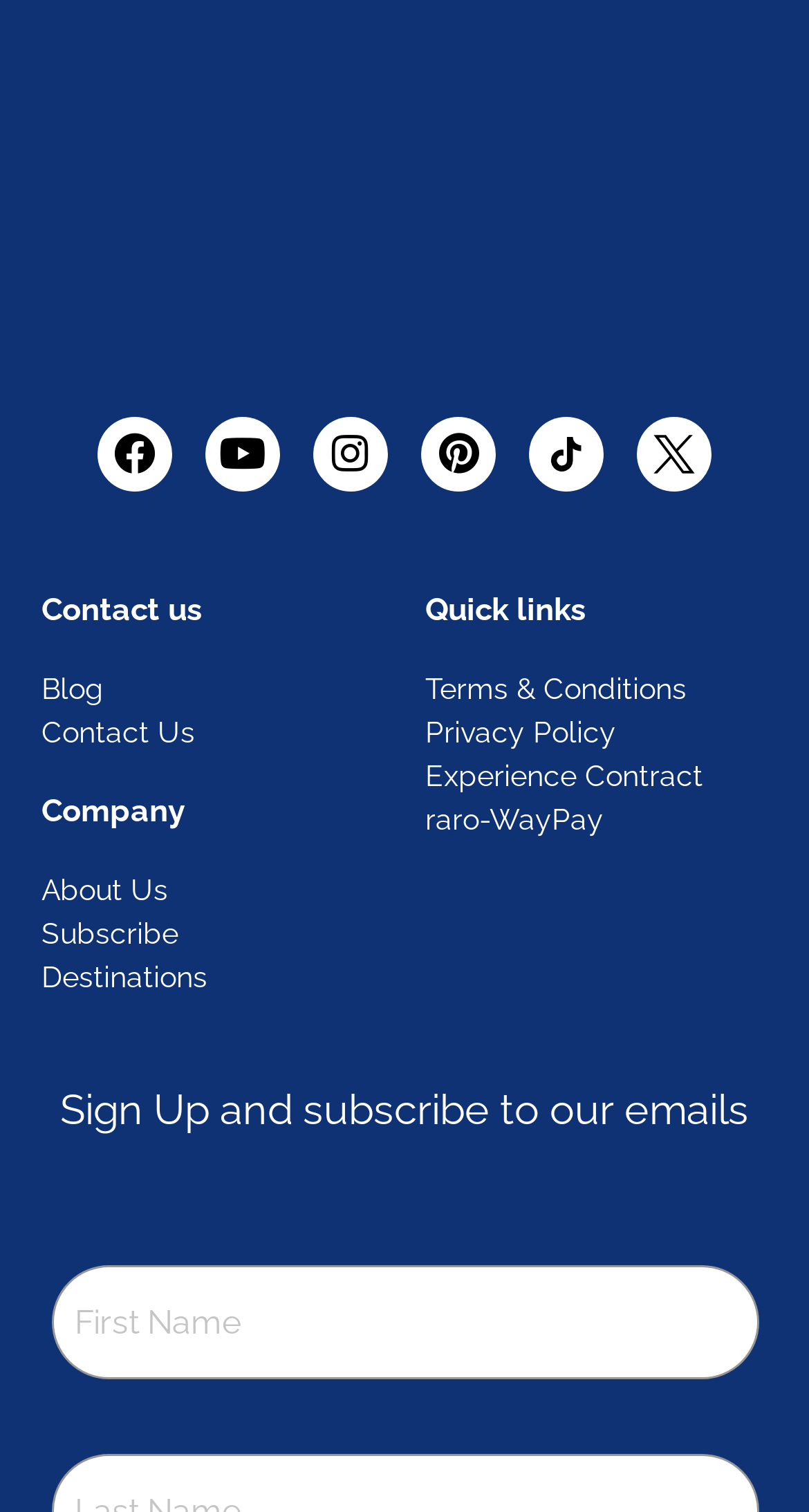How many headings are there on the webpage?
By examining the image, provide a one-word or phrase answer.

4